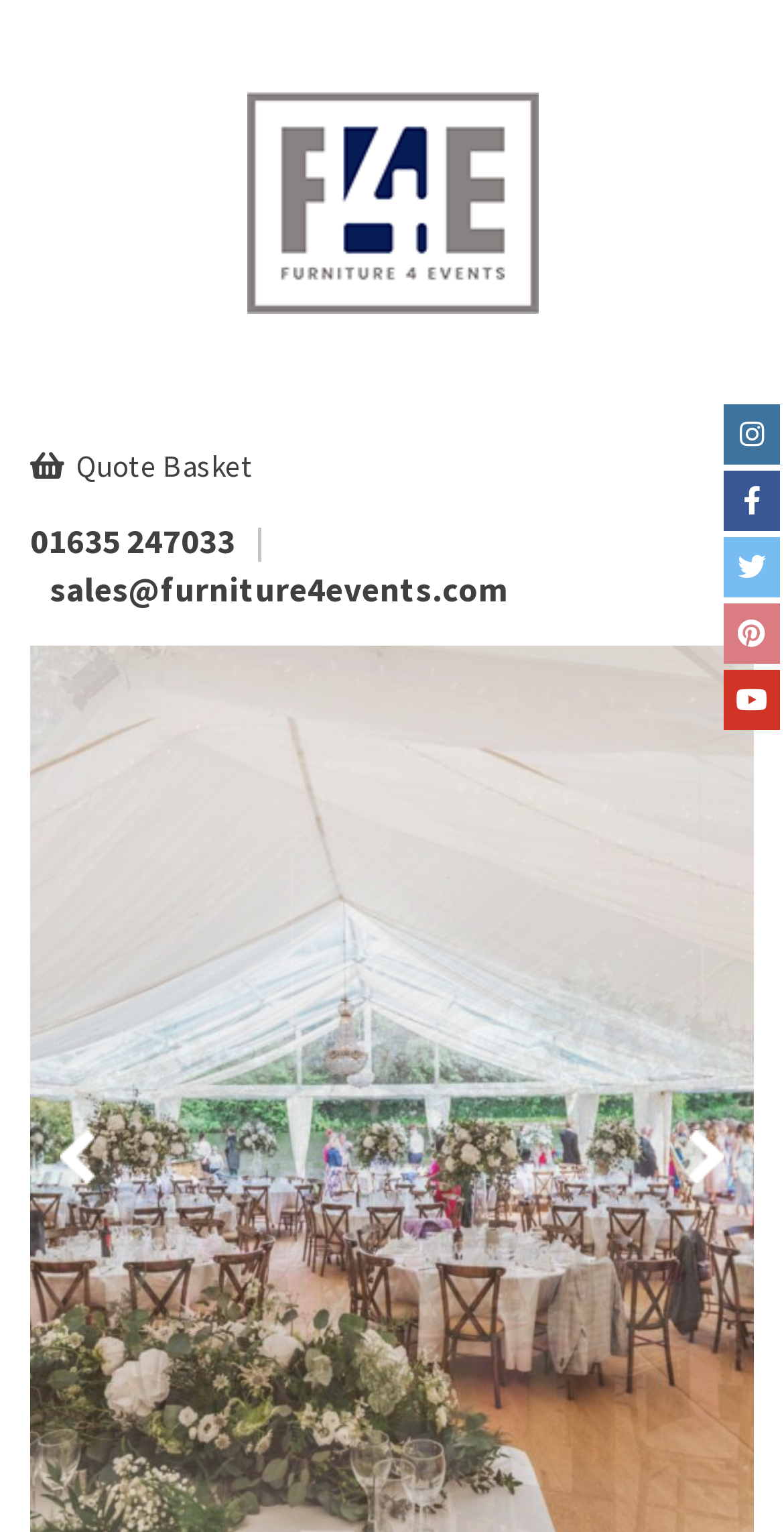Predict the bounding box of the UI element based on the description: "sales@furniture4events.com". The coordinates should be four float numbers between 0 and 1, formatted as [left, top, right, bottom].

[0.038, 0.37, 0.674, 0.399]